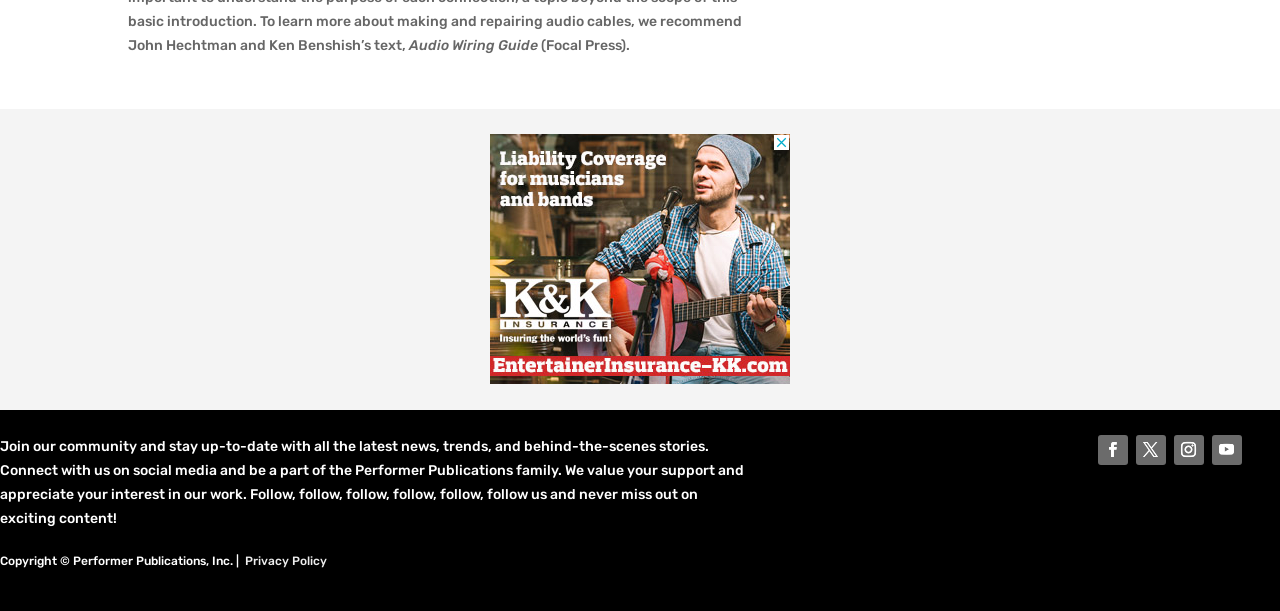Based on what you see in the screenshot, provide a thorough answer to this question: What is the purpose of the social media links at the bottom?

The webpage has a section with social media links and a static text element with the content 'Join our community and stay up-to-date with all the latest news, trends, and behind-the-scenes stories. Connect with us on social media and be a part of the Performer Publications family.' This suggests that the purpose of the social media links is to connect with the community and stay updated with the latest news and trends.